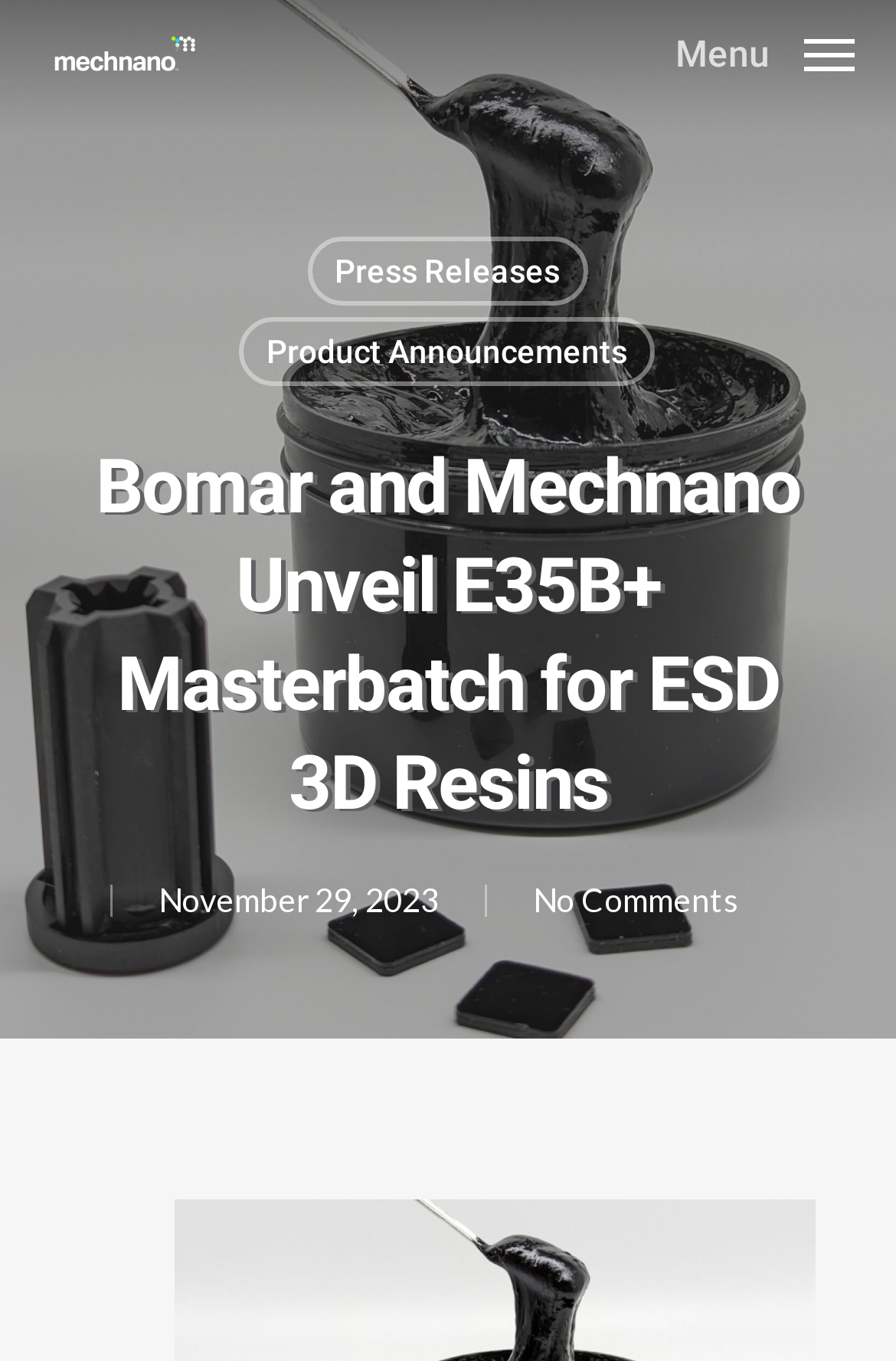Provide the bounding box coordinates for the UI element that is described by this text: "Product Announcements". The coordinates should be in the form of four float numbers between 0 and 1: [left, top, right, bottom].

[0.267, 0.233, 0.731, 0.284]